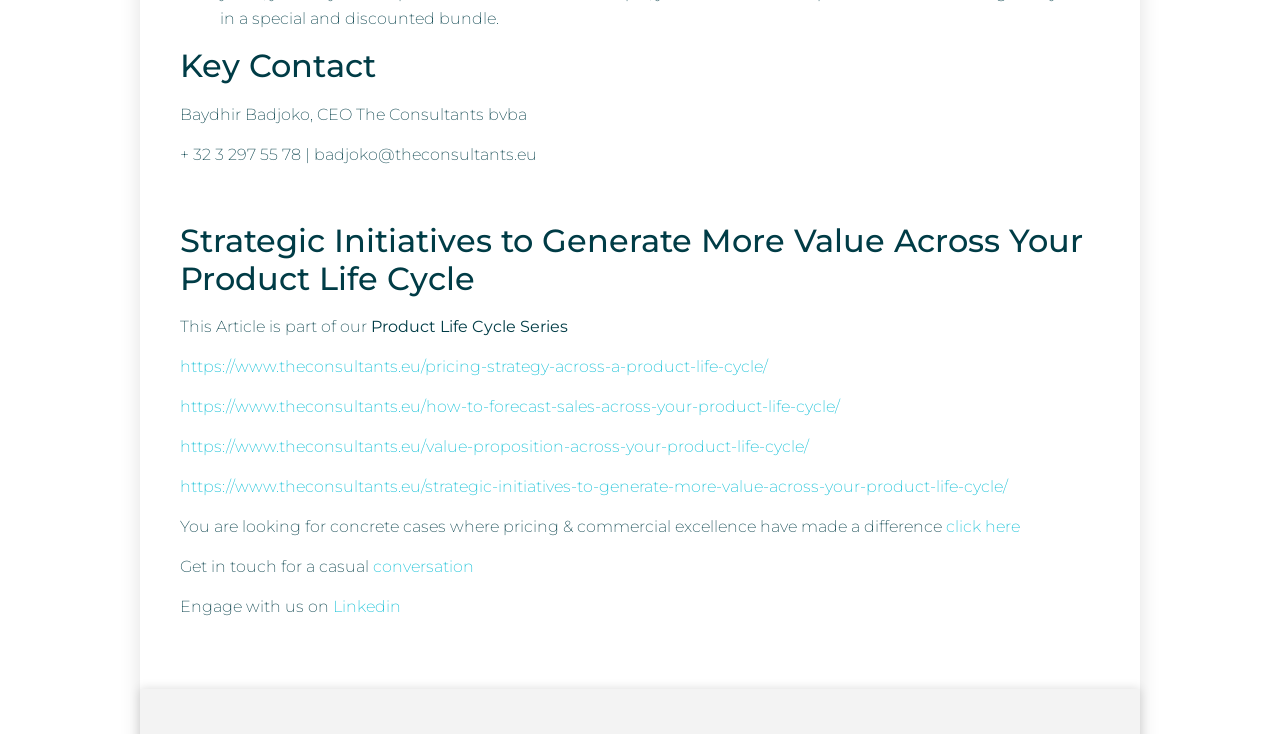Please respond to the question using a single word or phrase:
Who is the CEO of The Consultants bvba?

Baydhir Badjoko